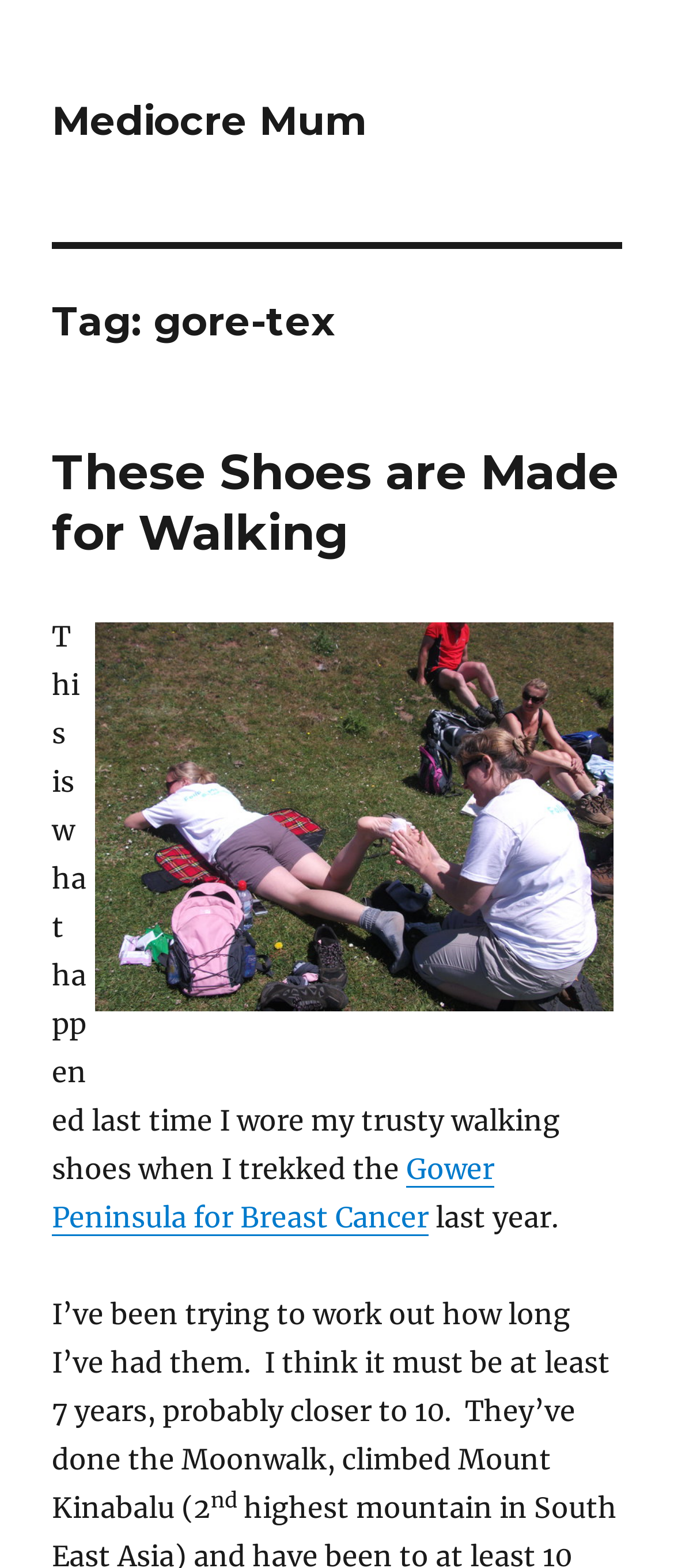What is the brand of the shoes?
Carefully analyze the image and provide a thorough answer to the question.

The question can be answered by looking at the header 'Tag: gore-tex' which indicates that the brand of the shoes being referred to is Gore-tex.